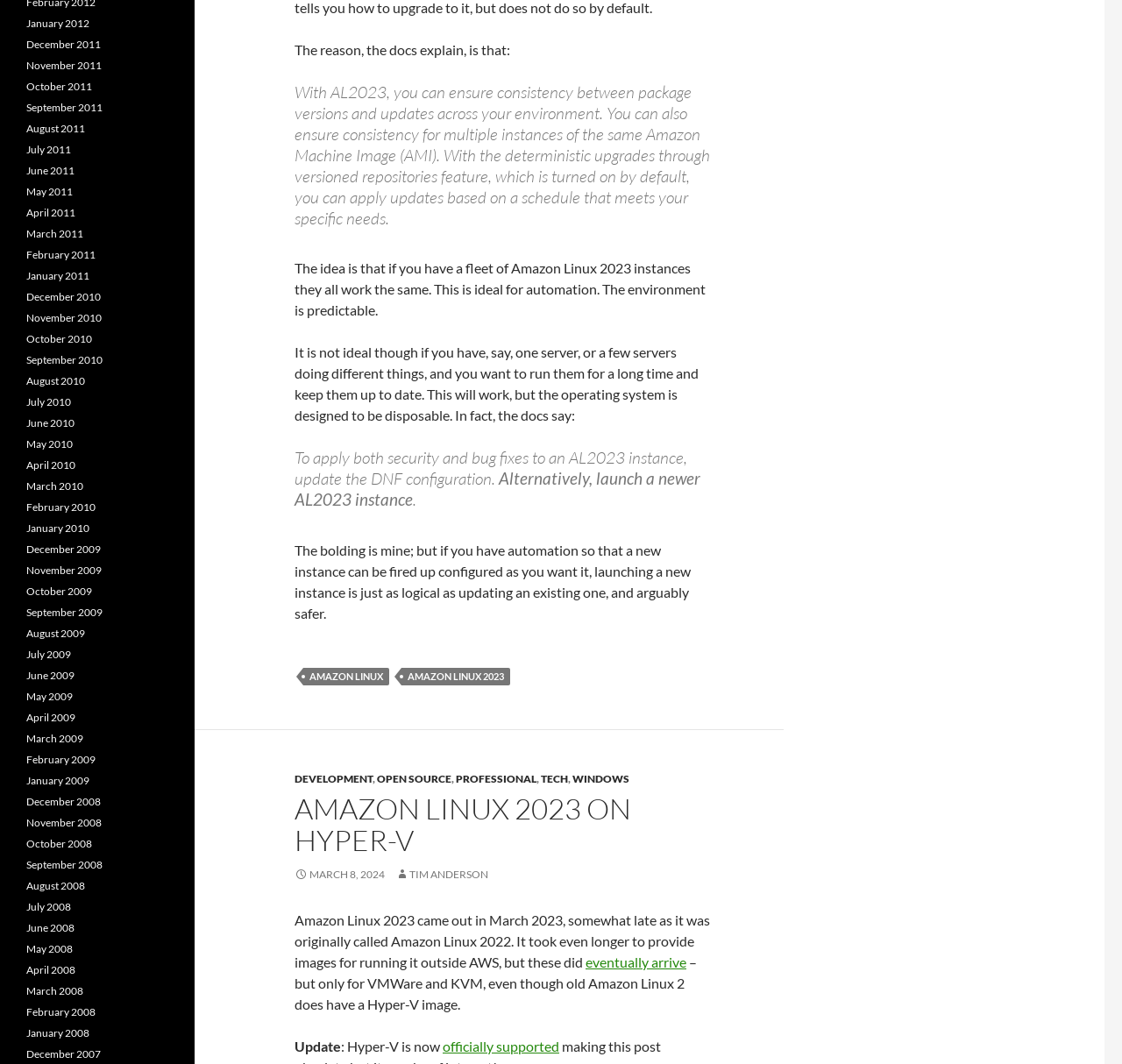Given the content of the image, can you provide a detailed answer to the question?
What is the original name of Amazon Linux 2023?

According to the webpage, Amazon Linux 2023 was originally called Amazon Linux 2022, but it was released in March 2023, somewhat late.